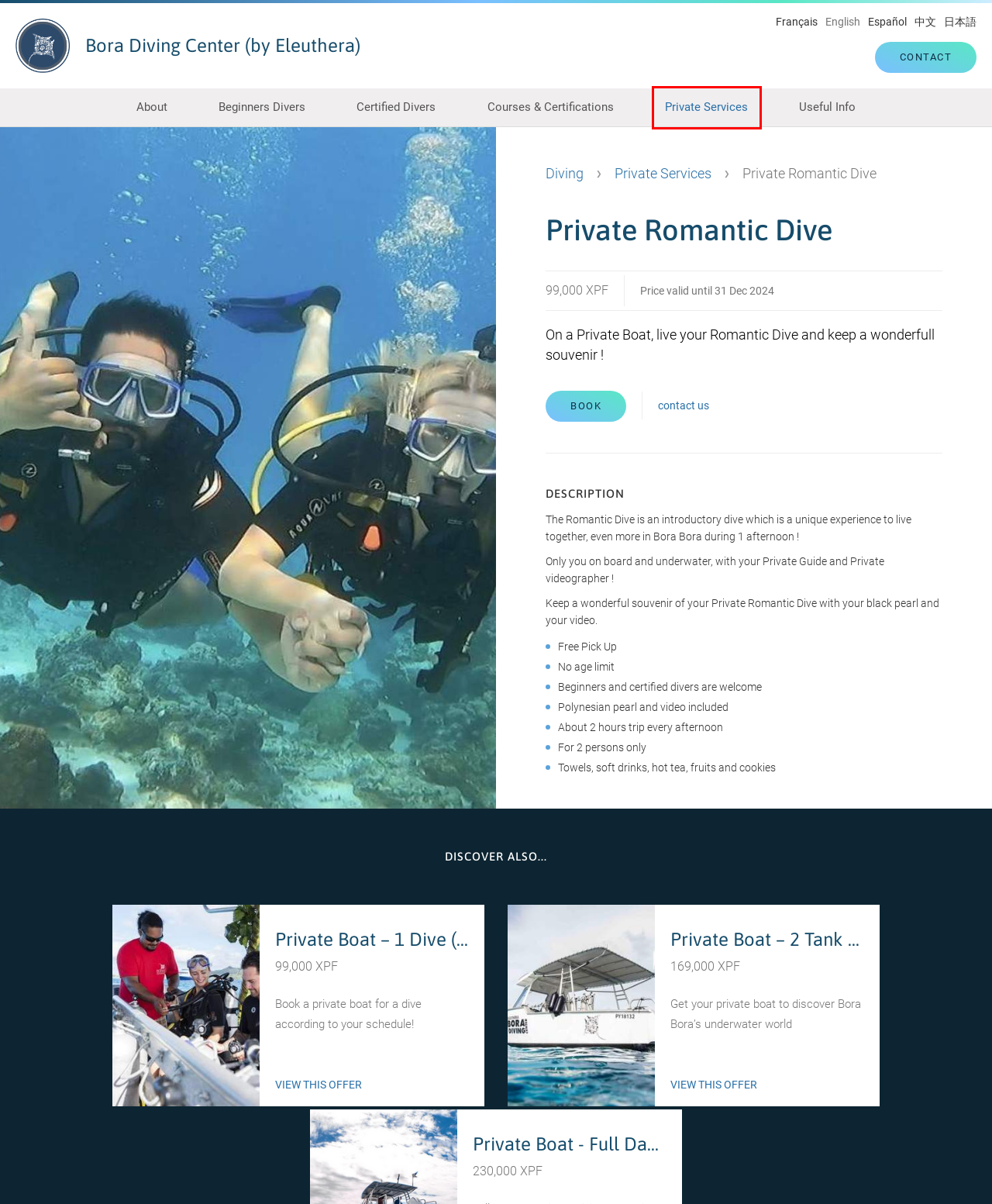You have a screenshot of a webpage where a red bounding box highlights a specific UI element. Identify the description that best matches the resulting webpage after the highlighted element is clicked. The choices are:
A. Certified Divers – Bora Diving Center (by Eleuthera)
B. Dive in Bora, French Polynesia – Bora Diving Center (by Eleuthera)
C. Courses & Certifications – Bora Diving Center (by Eleuthera)
D. Private Services – Bora Diving Center (by Eleuthera)
E. Private Boat – 1 Dive (2h) – Bora Diving Center (by Eleuthera)
F. Private Boat – 2 Tank Dives (4h) – Bora Diving Center (by Eleuthera)
G. Plongée à Bora, Polynésie – Bora Diving Center (by Eleuthera)
H. Diving – Bora Diving Center (by Eleuthera)

D